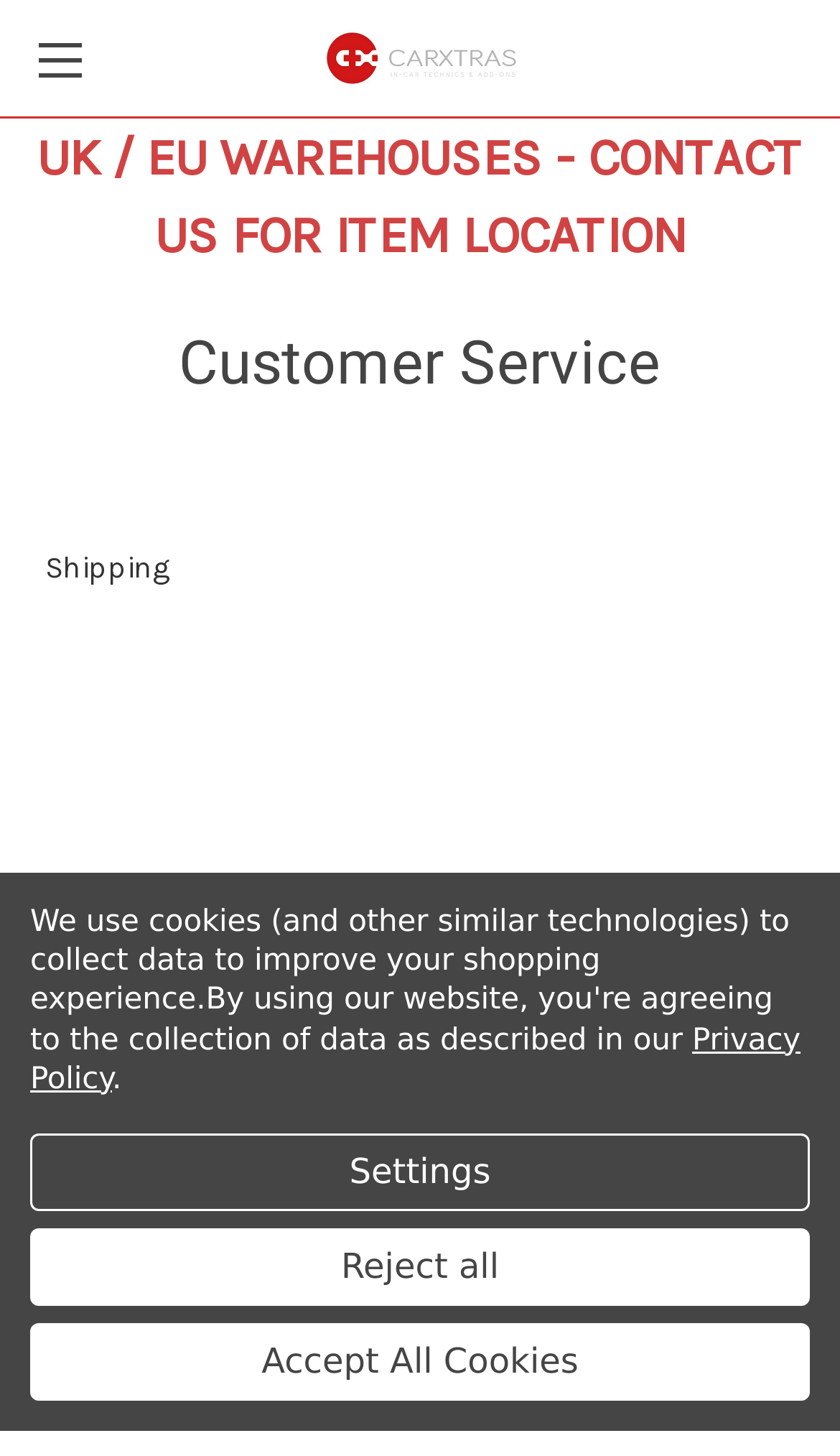What is the name of the company?
Examine the webpage screenshot and provide an in-depth answer to the question.

The name of the company can be found in the link element with the text 'CarXtras, get4less, shop, eBay, car xtras, airbag, steering wheel, radar' which is located at the top of the webpage.